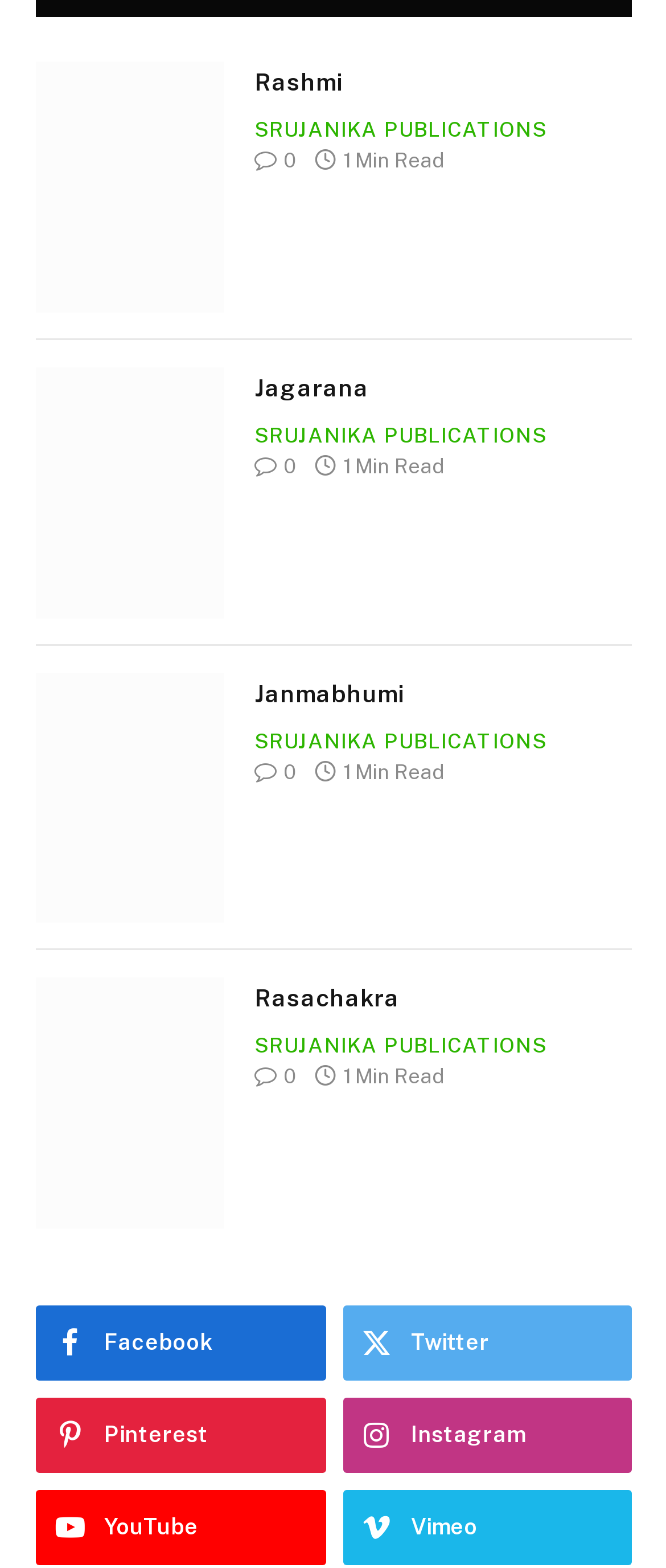What is the social media platform represented by the icon?
Look at the image and answer the question with a single word or phrase.

Facebook